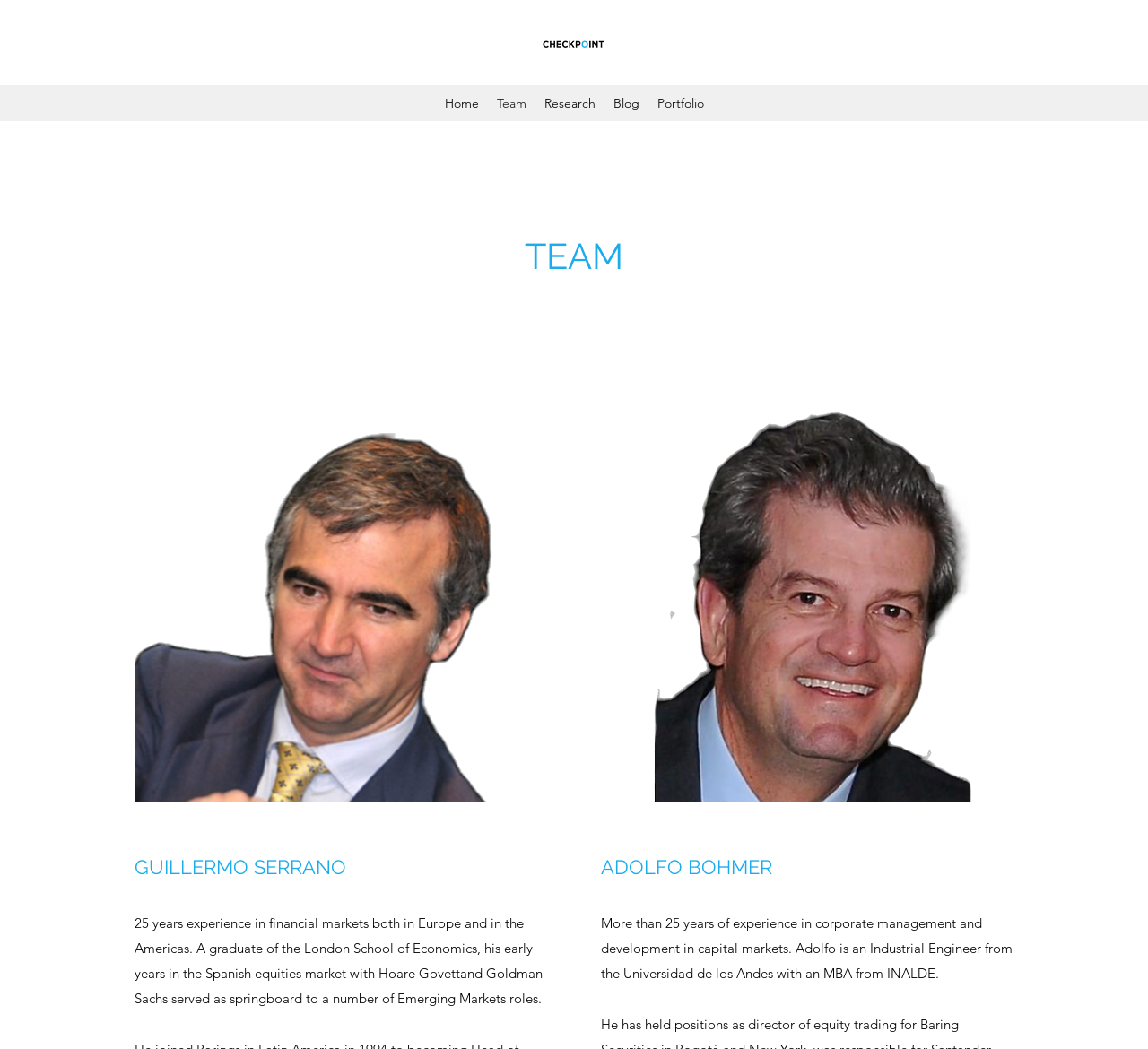What is the profession of Guillermo Serrano?
Based on the image, give a one-word or short phrase answer.

Financial markets